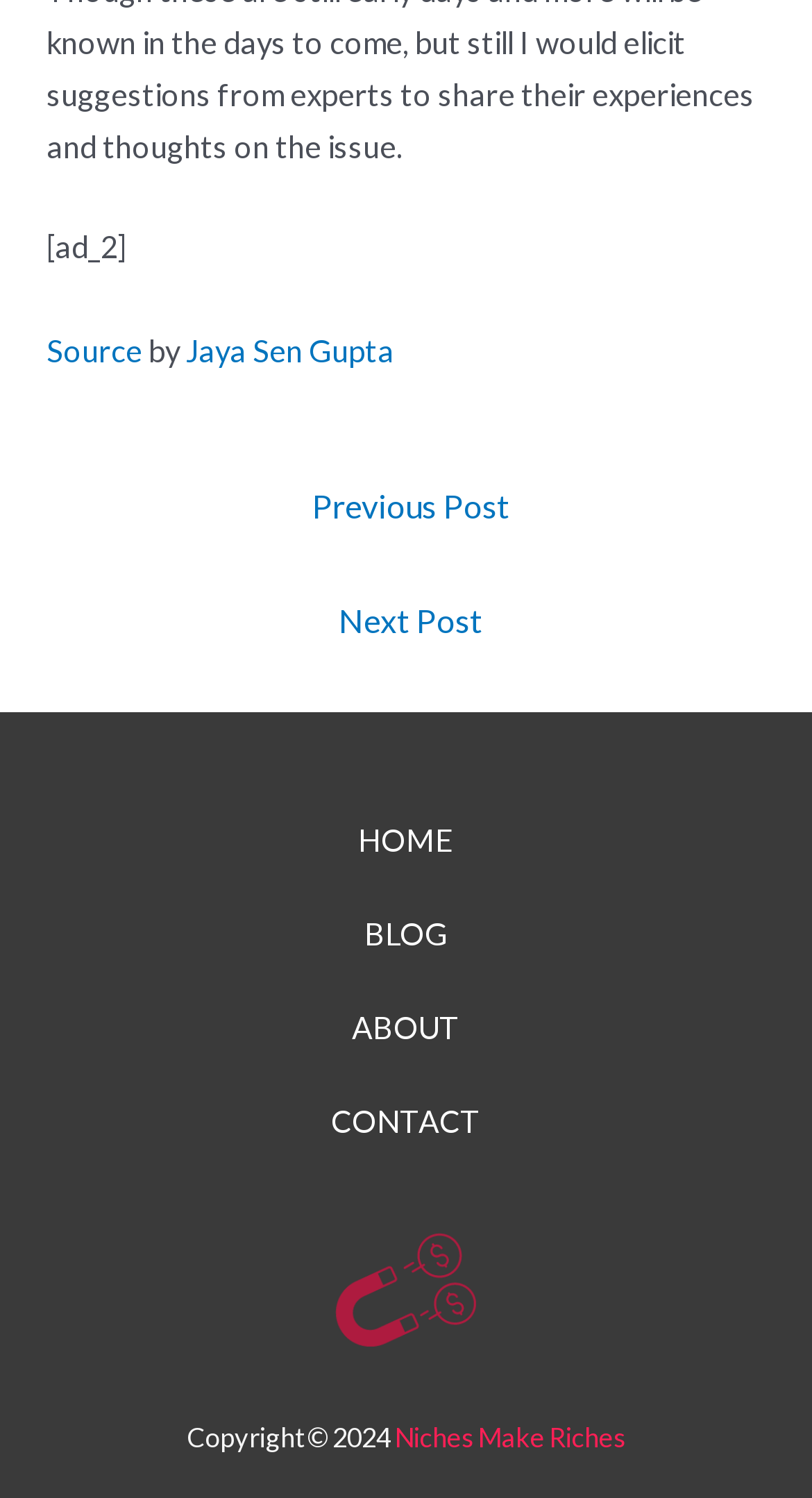Identify the bounding box coordinates for the UI element described as follows: "Jaya Sen Gupta". Ensure the coordinates are four float numbers between 0 and 1, formatted as [left, top, right, bottom].

[0.229, 0.222, 0.486, 0.245]